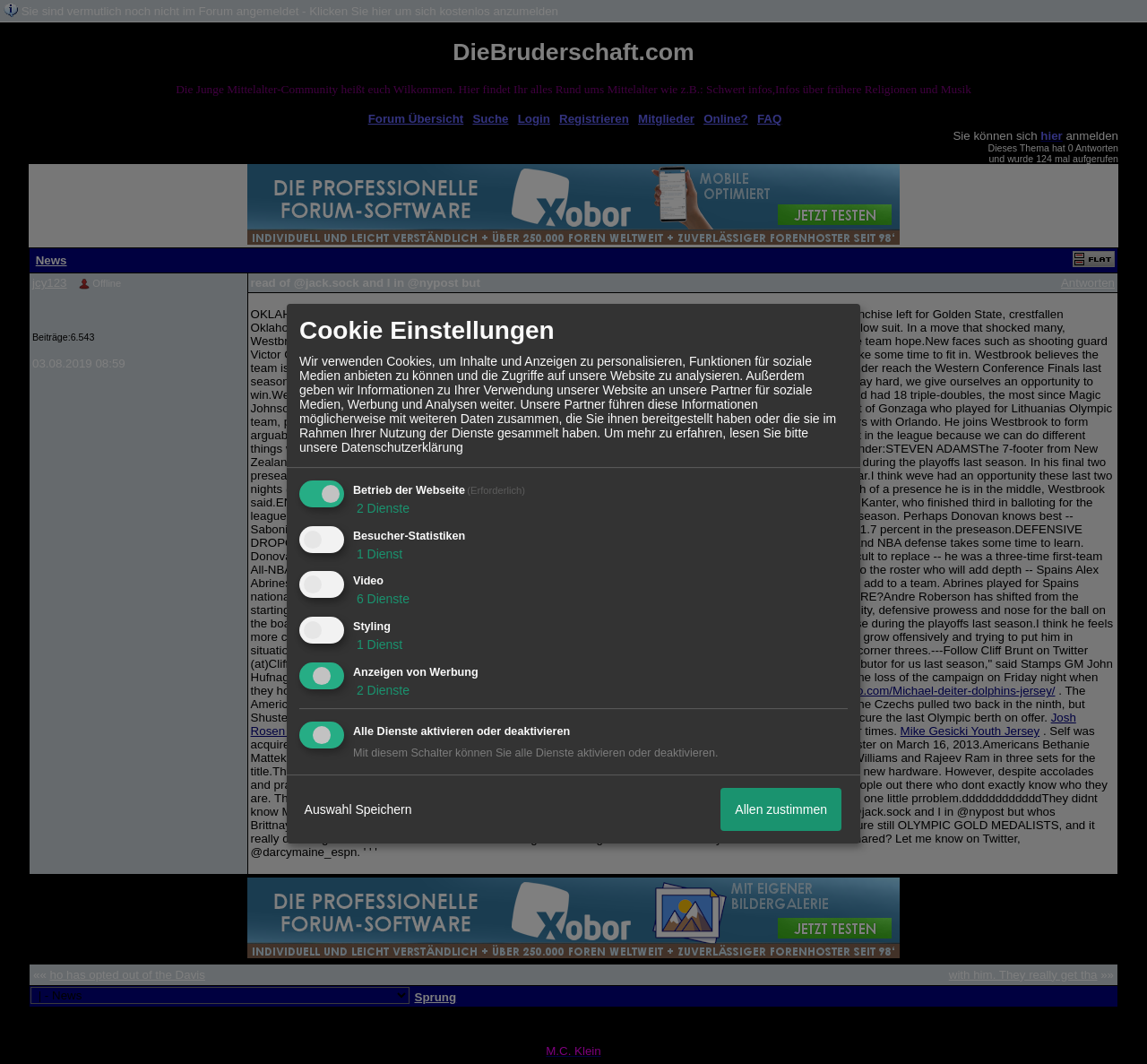Illustrate the webpage thoroughly, mentioning all important details.

The webpage appears to be a forum or discussion board with various sections and elements. At the top, there is a heading "DieBruderschaft.com" and a brief description of the community. Below this, there are several links and buttons, including a login and registration link, a search bar, and a FAQ link.

The main content of the page is divided into several sections. The first section has a heading "News" and contains a long article about the Oklahoma City Thunder basketball team, including information about their players, coaches, and recent games. The article is quite detailed and includes quotes from the team's players and coaches.

Below the article, there are several other sections, including a table of contents with links to different parts of the forum, a section with links to other websites, and a section with information about the forum's rules and guidelines.

Throughout the page, there are various images, including icons, logos, and avatars. There are also several links to other pages and websites, including social media profiles and online news articles.

In terms of layout, the page has a complex structure with many nested tables and div elements. The content is organized into several columns and sections, with headings and subheadings to help guide the user. The page also uses a variety of fonts, colors, and styles to distinguish between different types of content and to create visual interest.